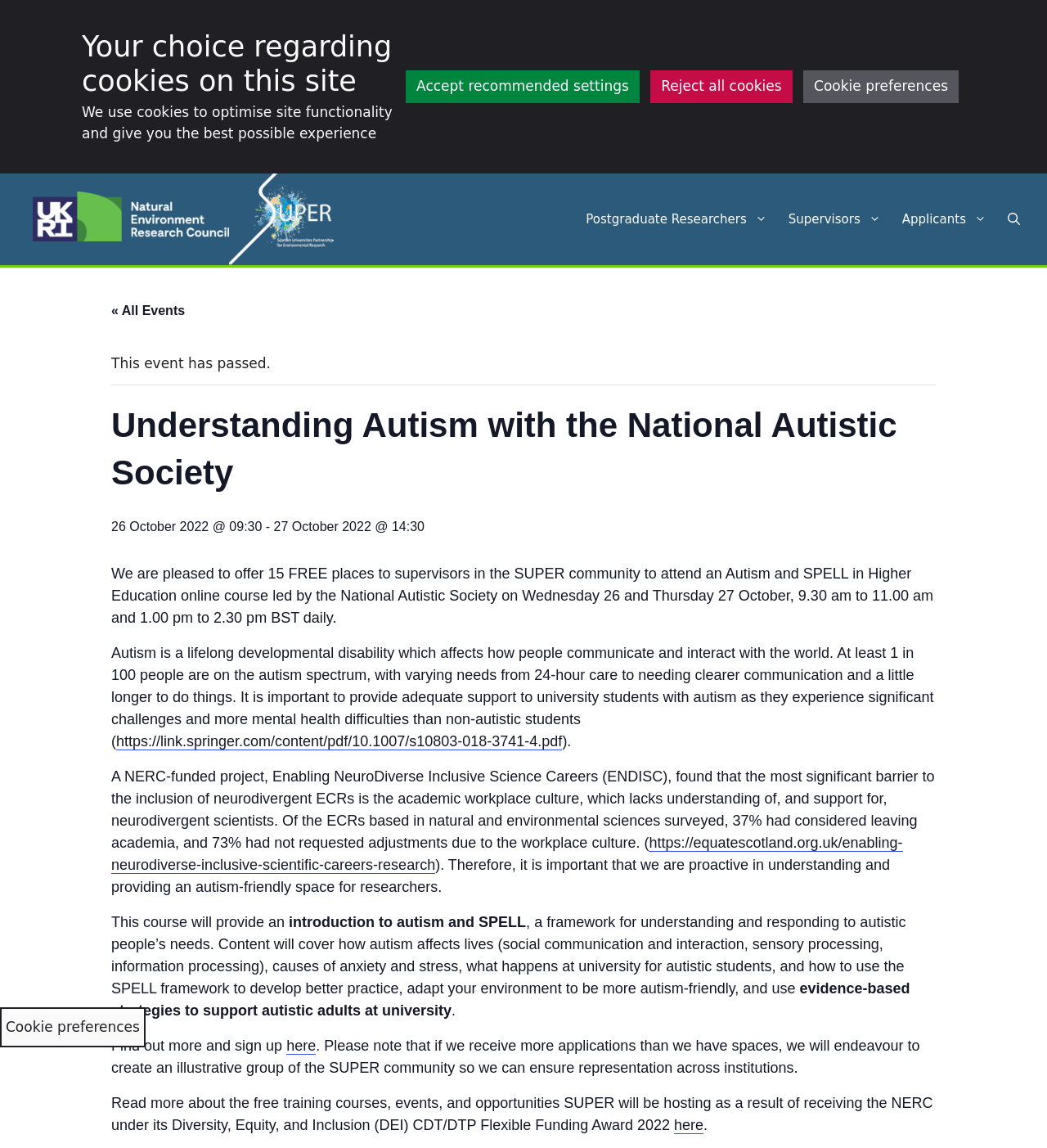Identify the bounding box coordinates of the region that needs to be clicked to carry out this instruction: "Go to Home page". Provide these coordinates as four float numbers ranging from 0 to 1, i.e., [left, top, right, bottom].

None